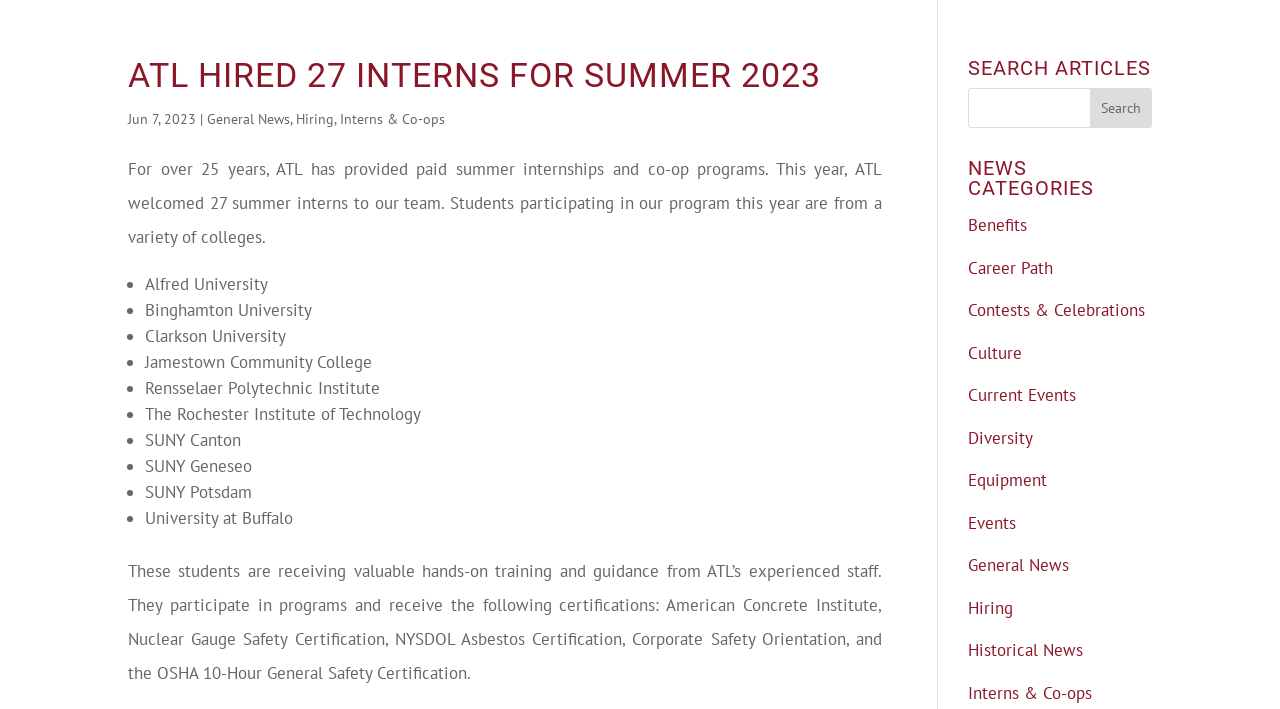Please identify the bounding box coordinates of the area I need to click to accomplish the following instruction: "Read about Interns & Co-ops".

[0.266, 0.155, 0.348, 0.181]